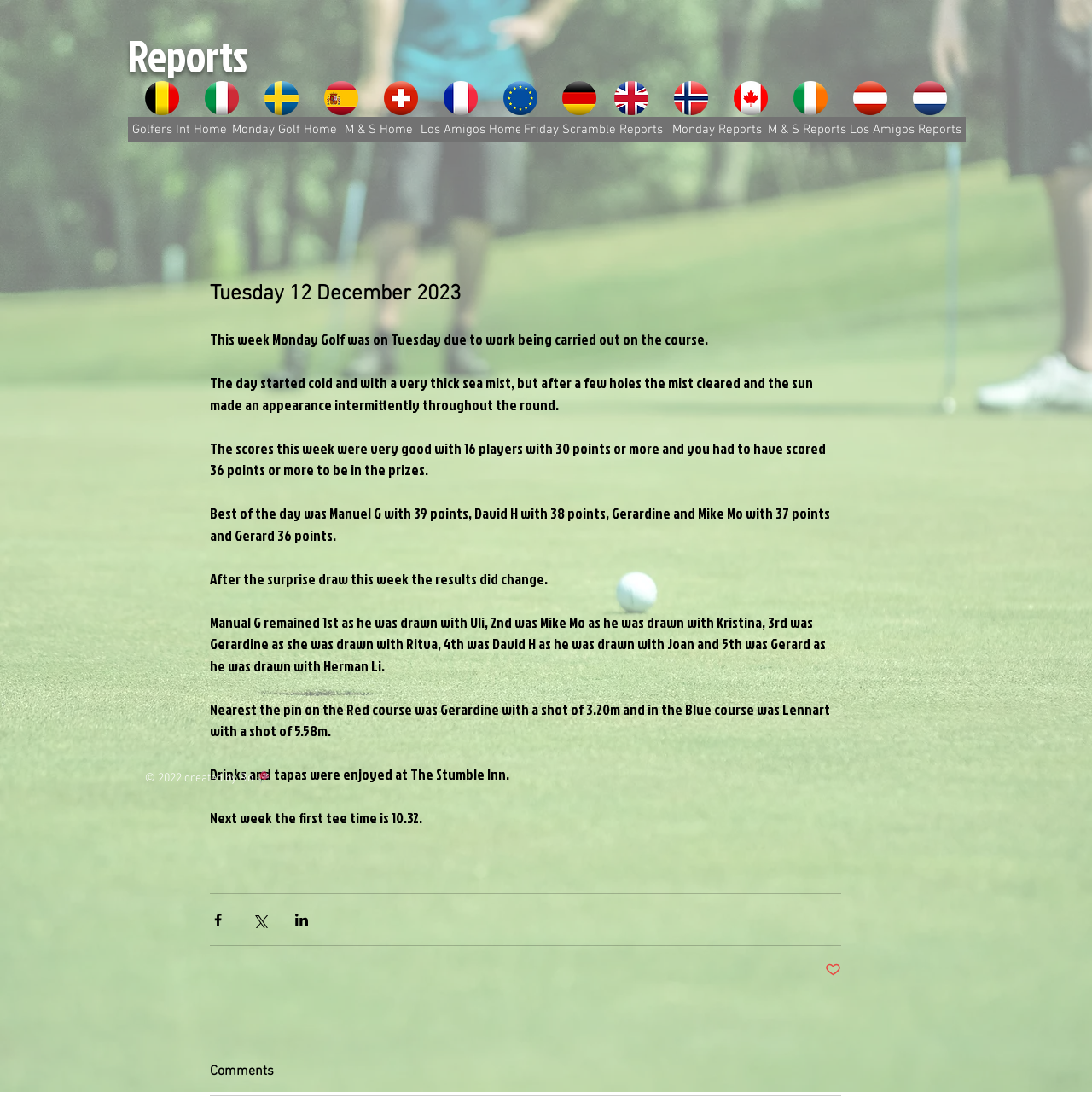Determine the bounding box coordinates for the element that should be clicked to follow this instruction: "View Los Amigos reports". The coordinates should be given as four float numbers between 0 and 1, in the format [left, top, right, bottom].

[0.773, 0.106, 0.884, 0.129]